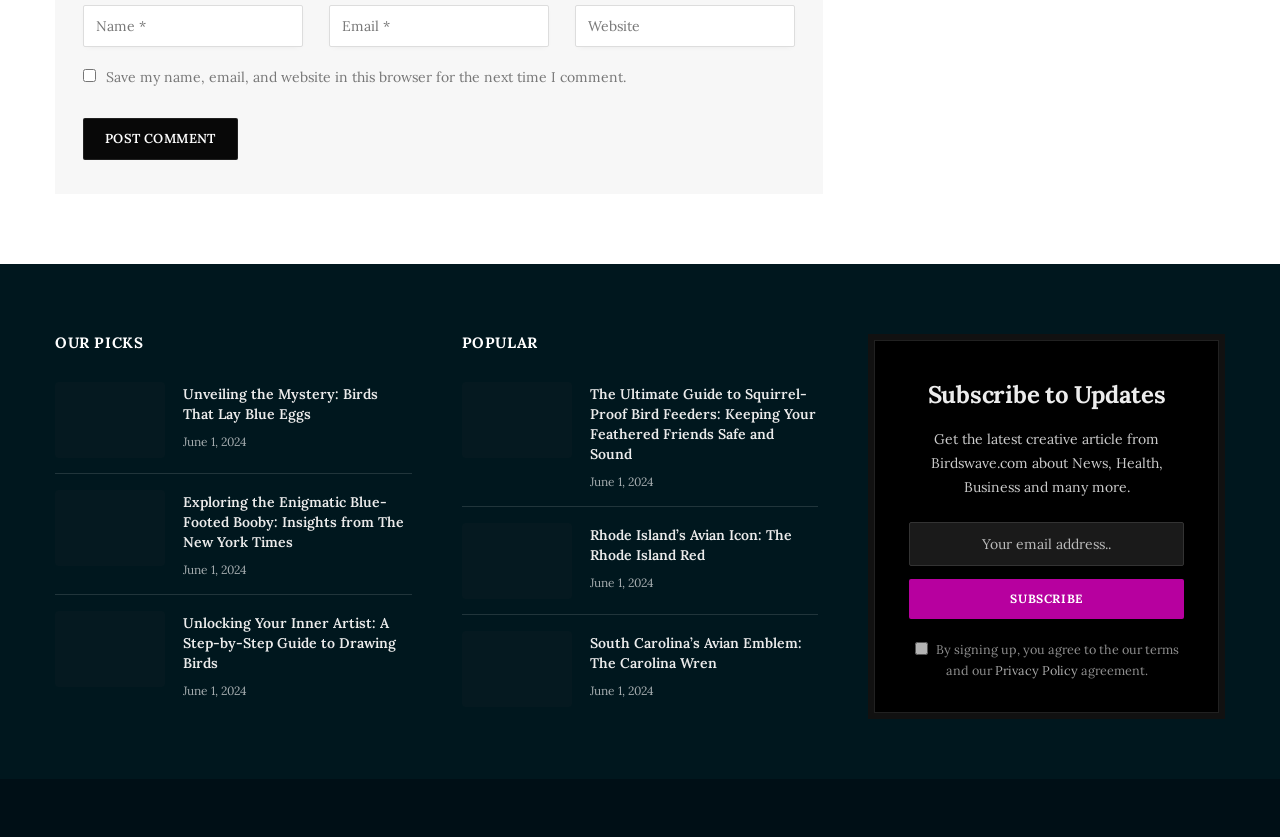From the details in the image, provide a thorough response to the question: What is the purpose of the form at the top?

The form at the top of the webpage contains fields for name, email, and website, and a button to post a comment, indicating that its purpose is to allow users to leave comments.